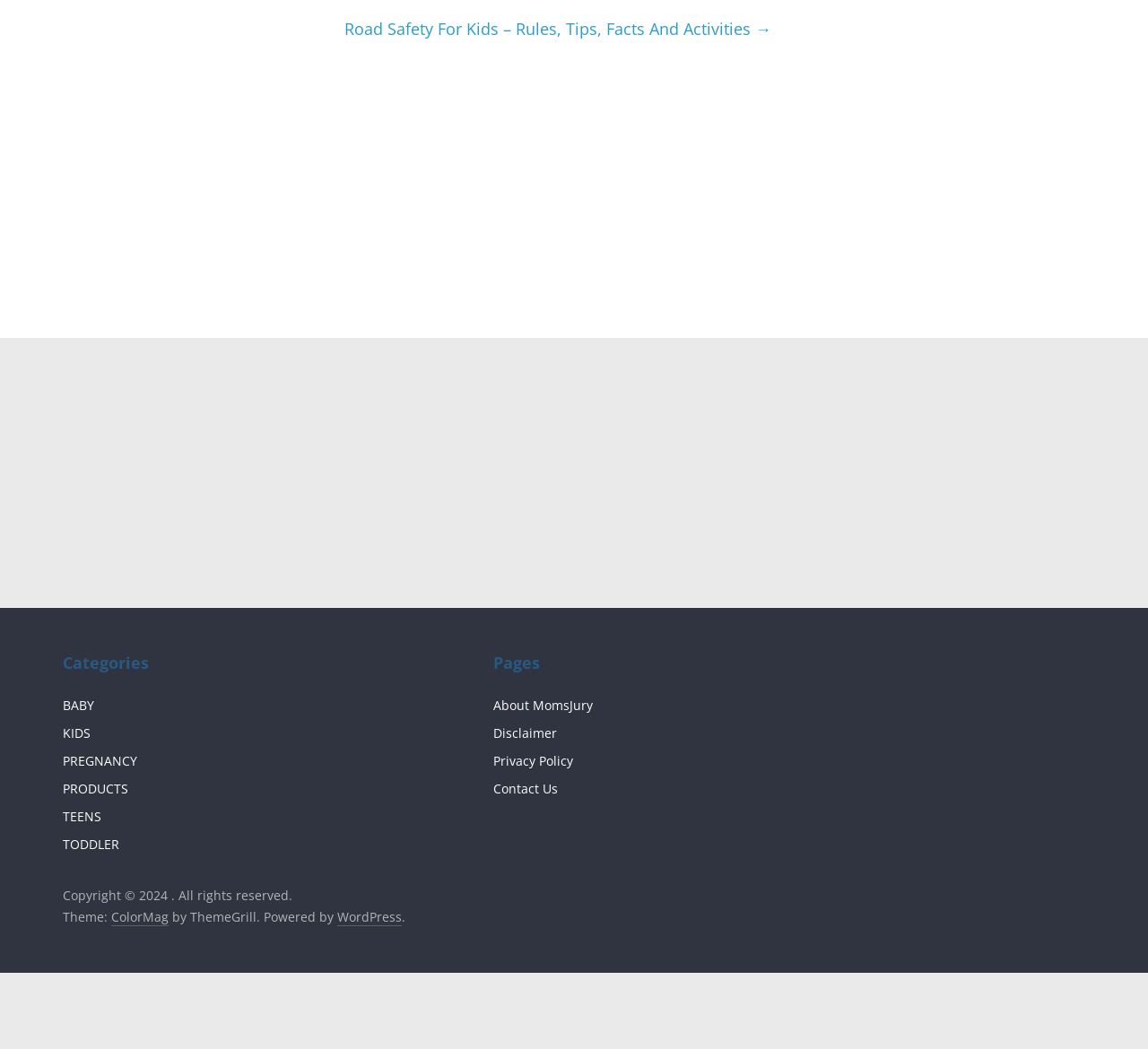Identify the bounding box for the UI element described as: "Bike Rides". Ensure the coordinates are four float numbers between 0 and 1, formatted as [left, top, right, bottom].

None